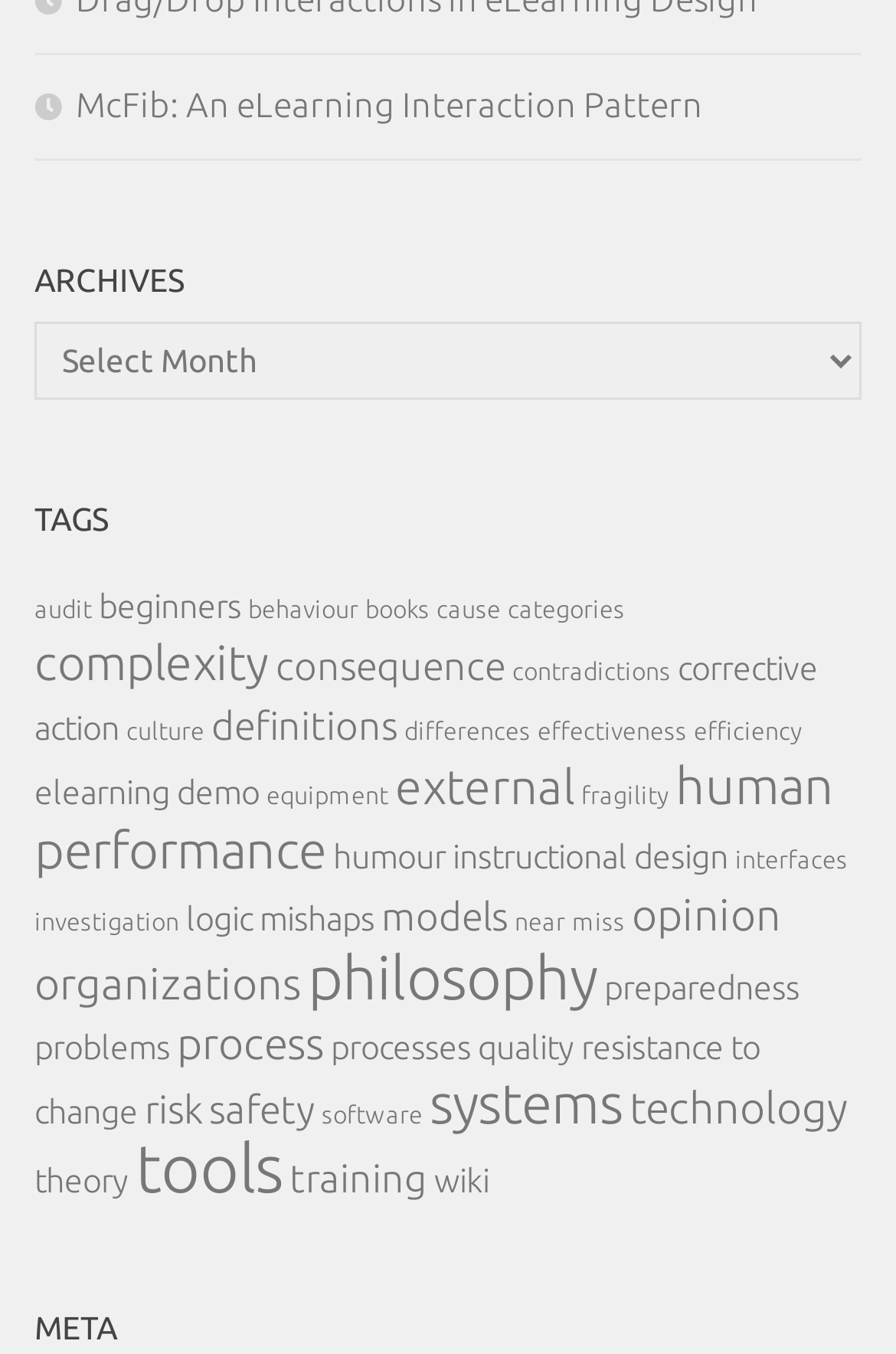Please find the bounding box coordinates of the element that needs to be clicked to perform the following instruction: "Explore the 'human performance' tag". The bounding box coordinates should be four float numbers between 0 and 1, represented as [left, top, right, bottom].

[0.038, 0.559, 0.931, 0.649]